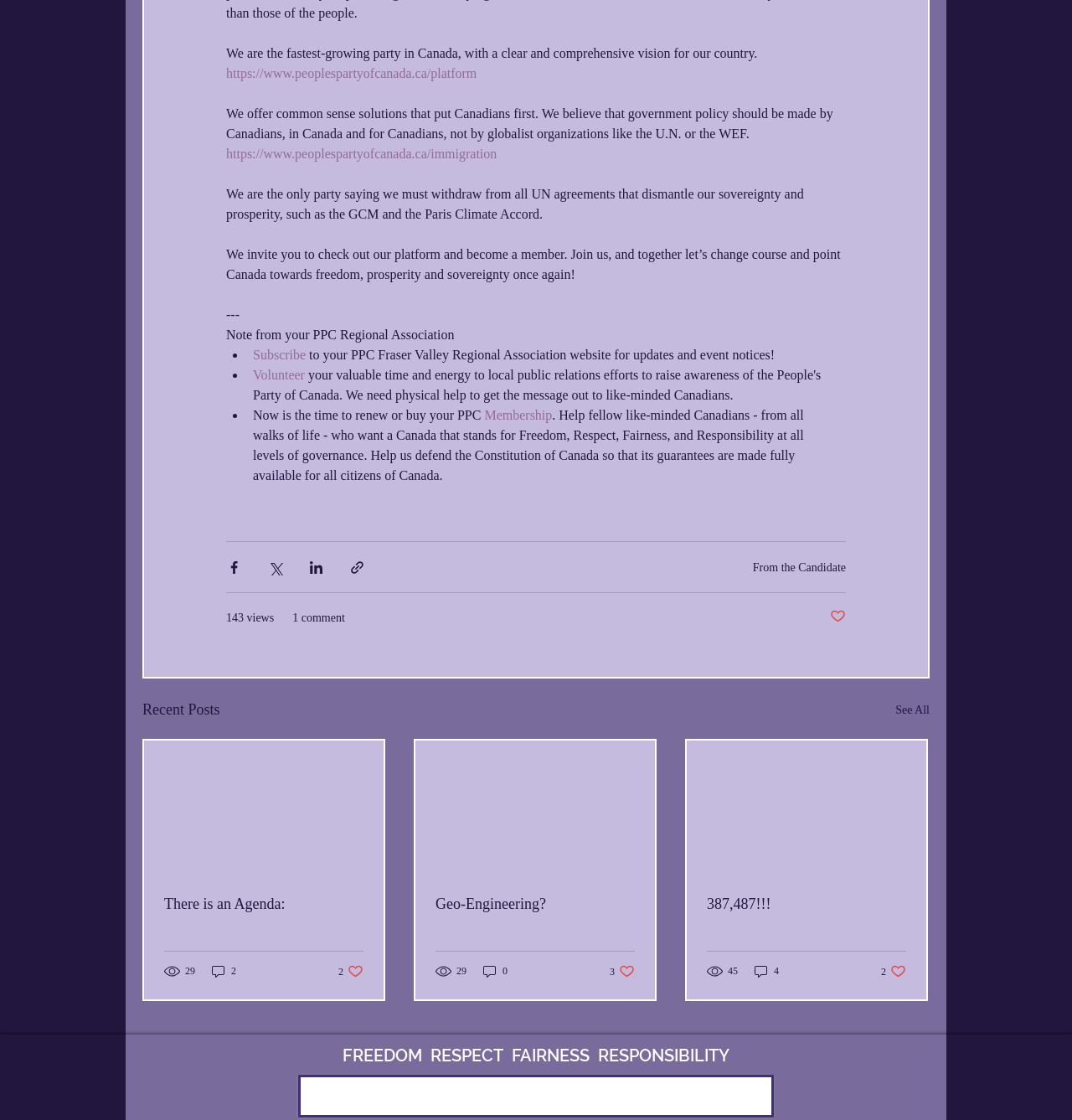What is the name of the party?
Look at the screenshot and respond with one word or a short phrase.

People's Party of Canada